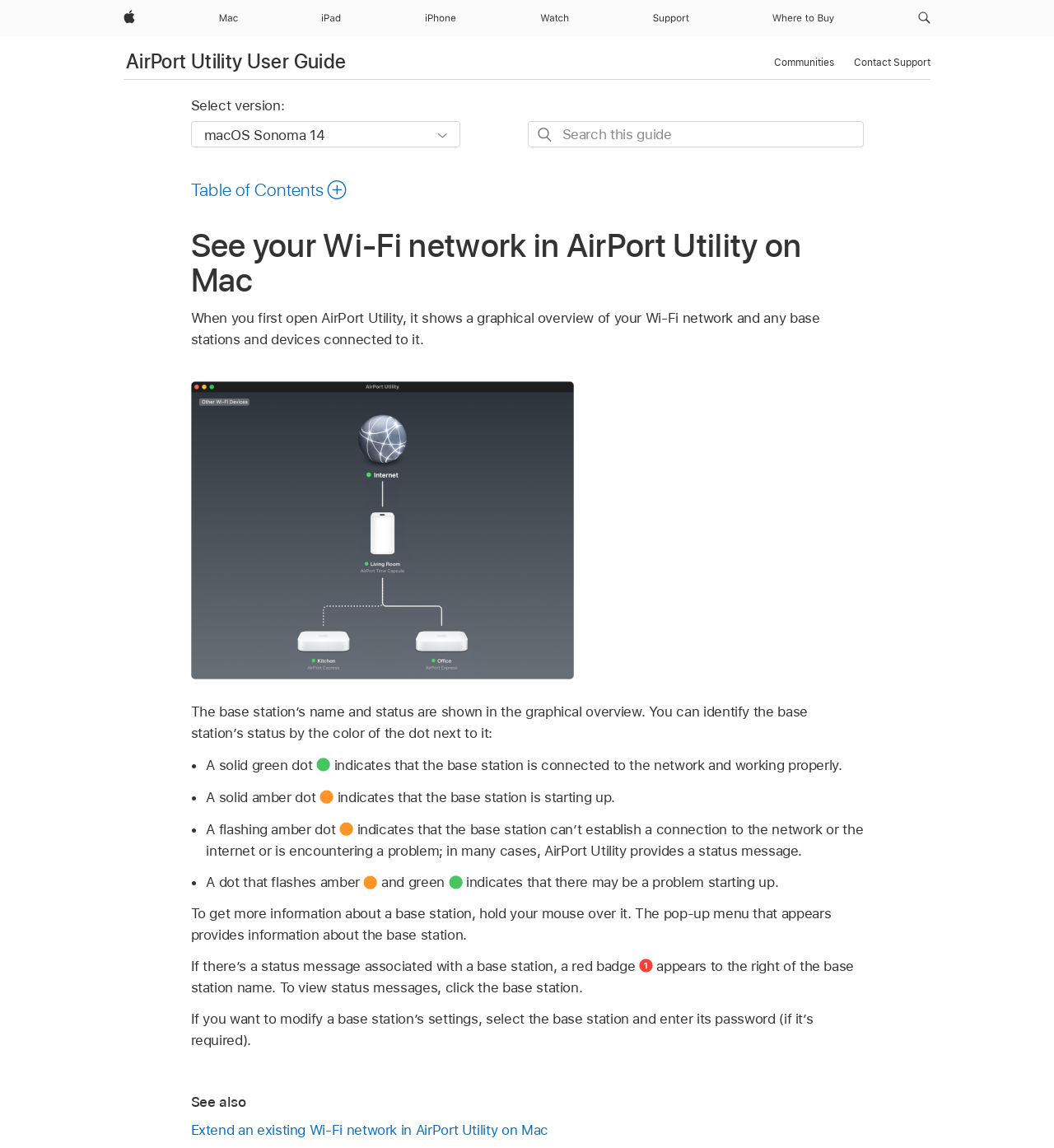Identify the bounding box coordinates of the section that should be clicked to achieve the task described: "View Table of Contents".

[0.181, 0.156, 0.33, 0.174]